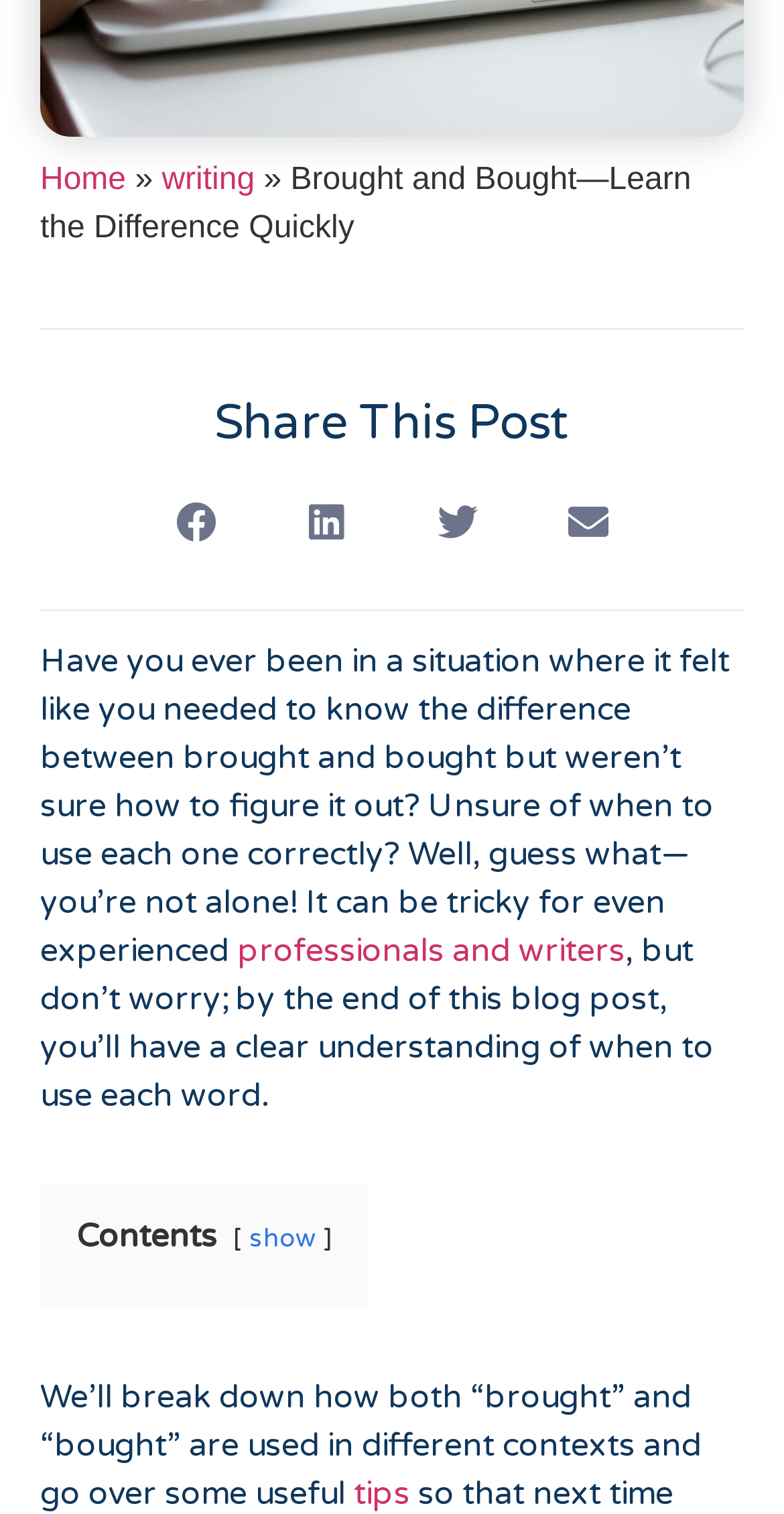What is the main content of this webpage?
Using the visual information, reply with a single word or short phrase.

Blog post